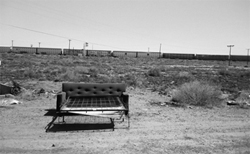What surrounds the abandoned couch?
Please describe in detail the information shown in the image to answer the question.

According to the caption, the couch is surrounded by sparse patches of dry vegetation, which reinforces the feeling of neglect and desolation in the open space.